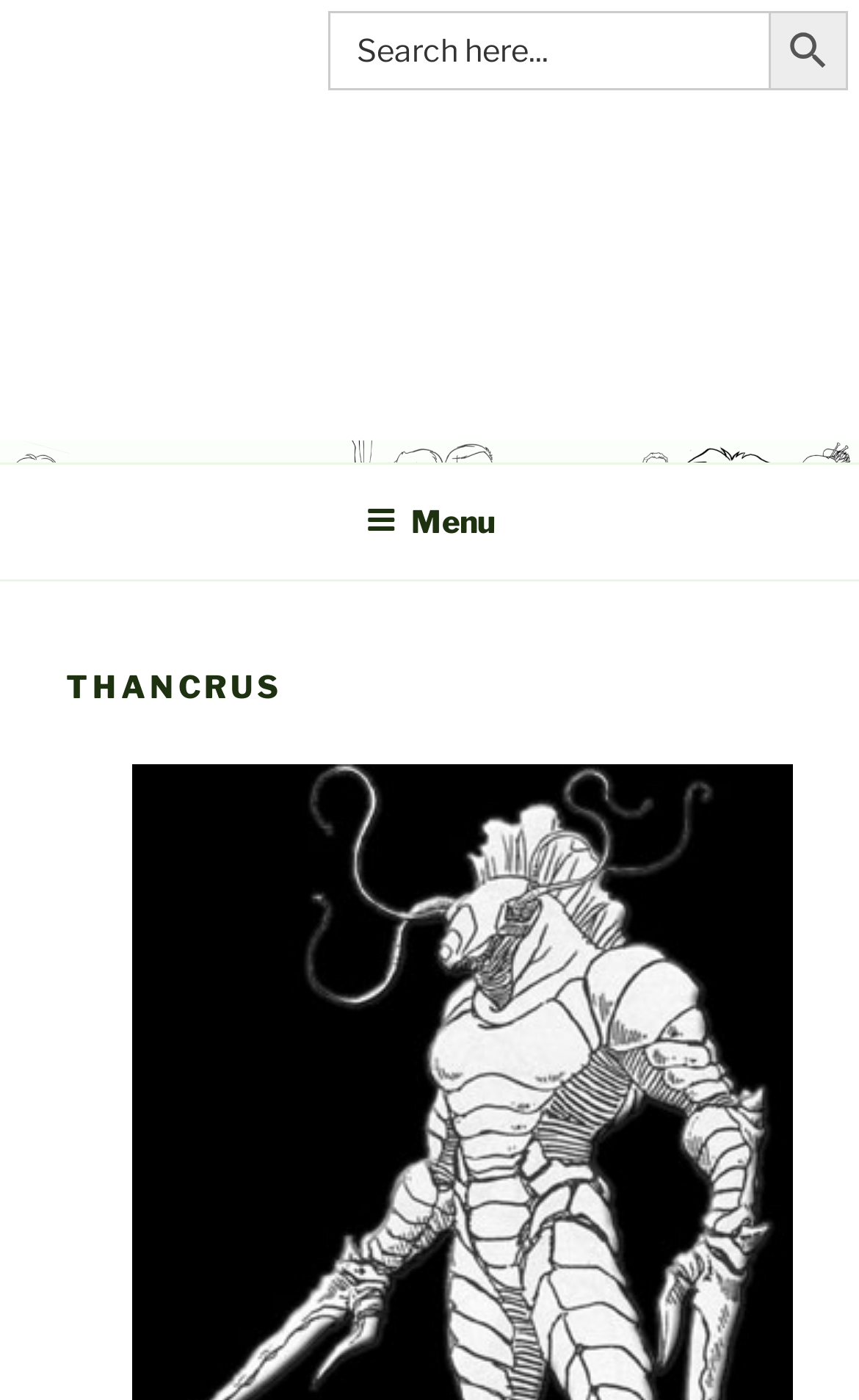What is the purpose of the search box?
Using the picture, provide a one-word or short phrase answer.

Search for content